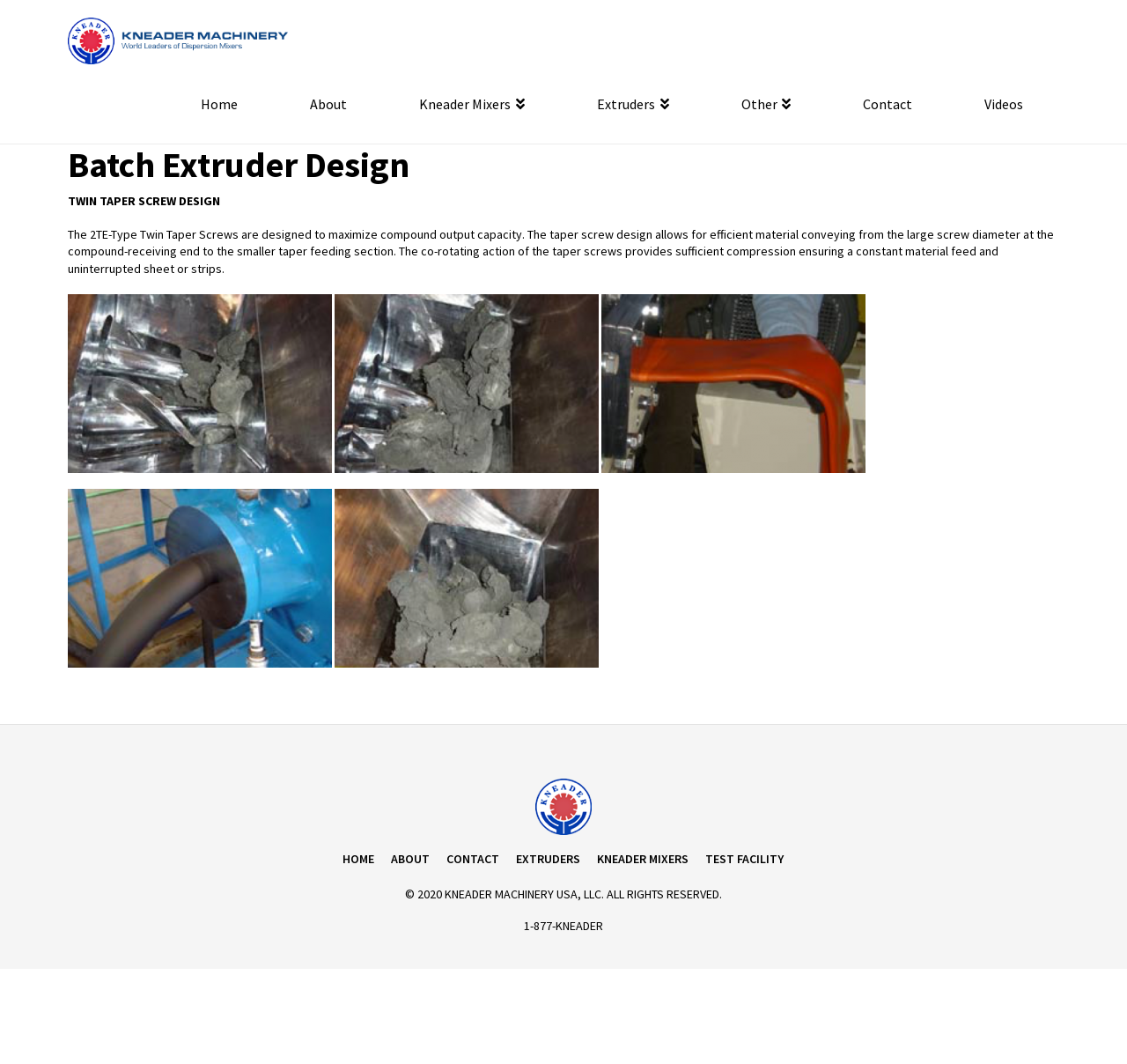Can you find the bounding box coordinates of the area I should click to execute the following instruction: "Click on the Home link"?

[0.146, 0.06, 0.243, 0.135]